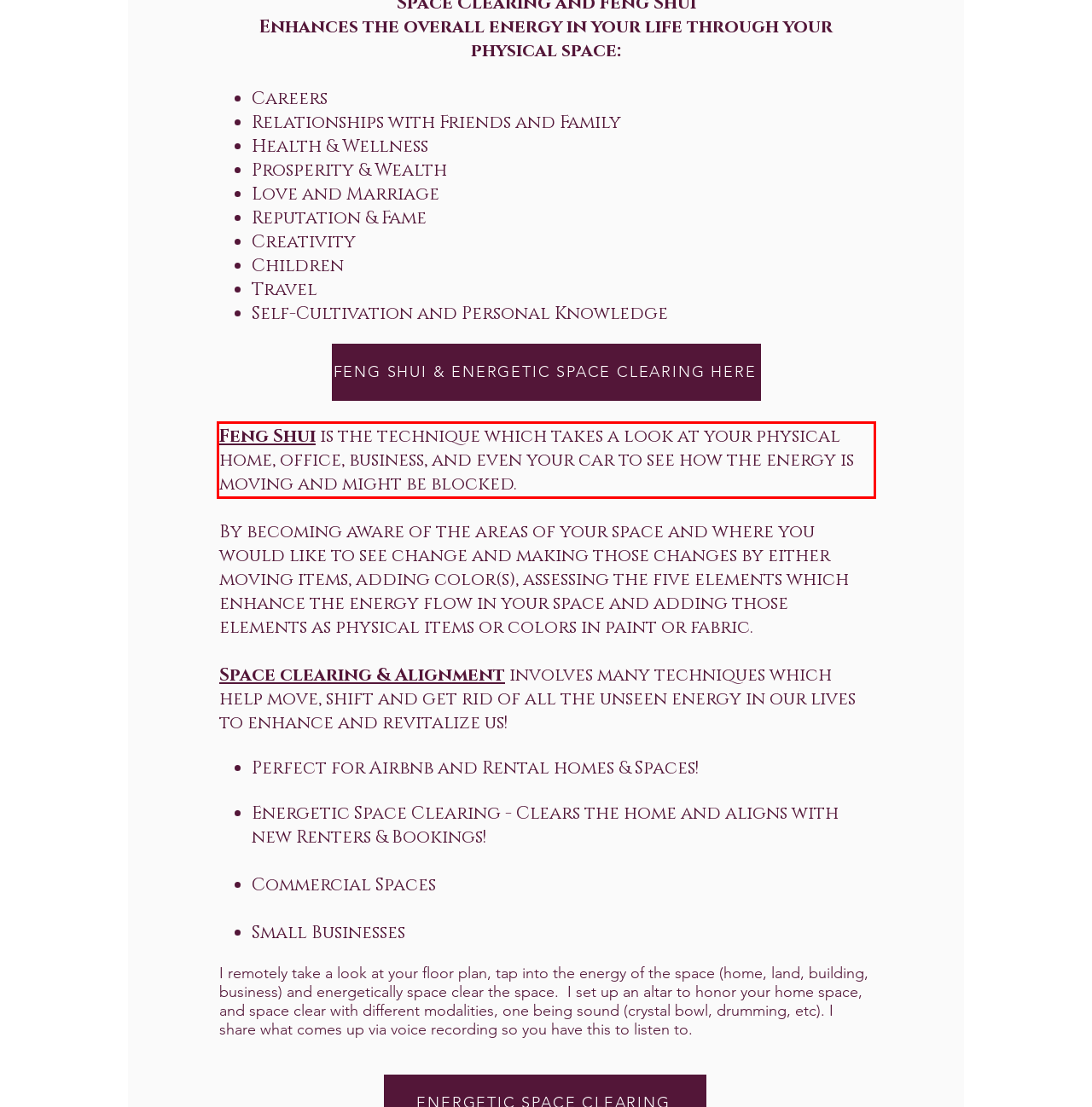Identify the red bounding box in the webpage screenshot and perform OCR to generate the text content enclosed.

Feng Shui is the technique which takes a look at your physical home, office, business, and even your car to see how the energy is moving and might be blocked.